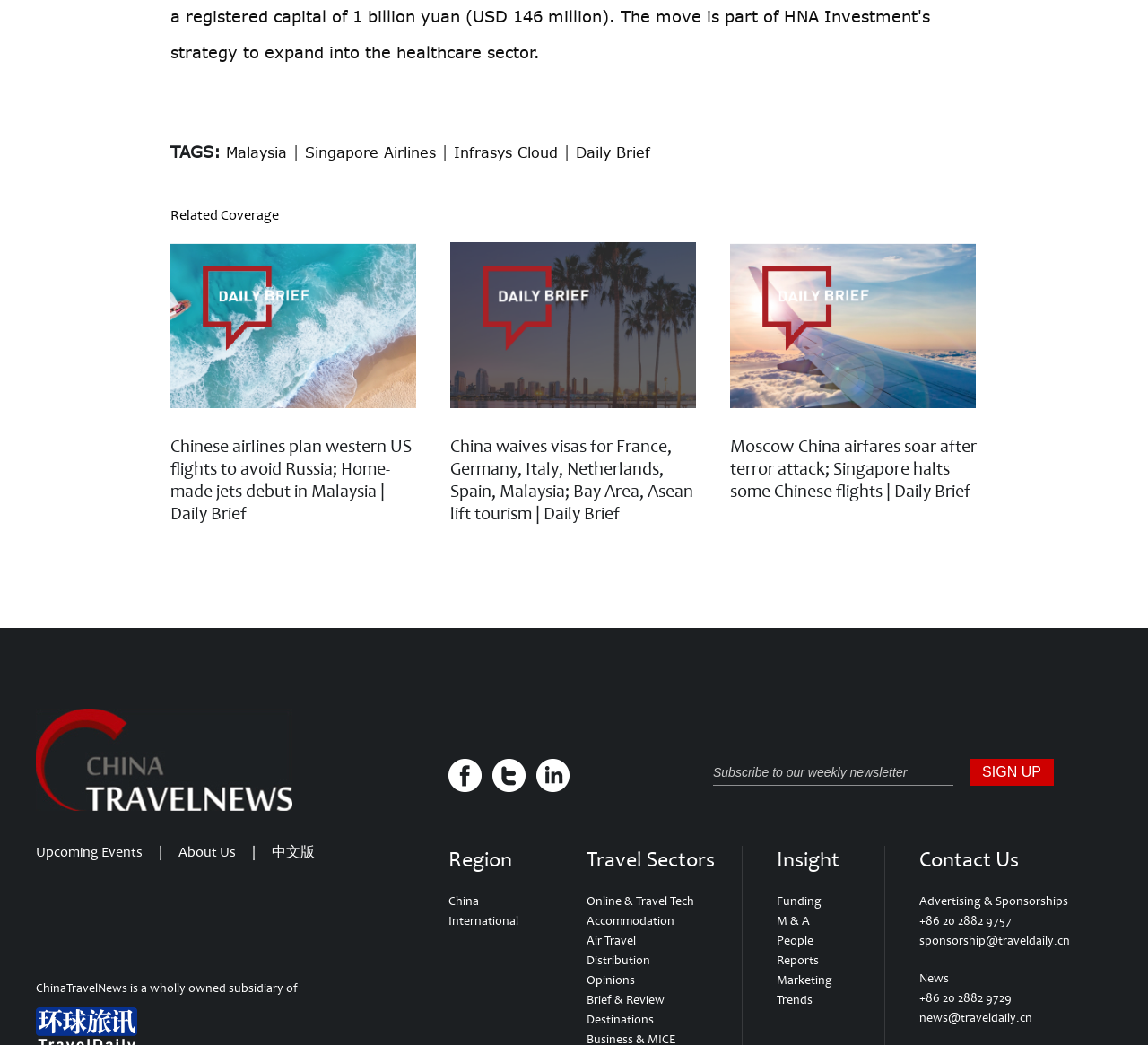Find the bounding box of the web element that fits this description: "Brief & Review".

[0.511, 0.95, 0.579, 0.964]